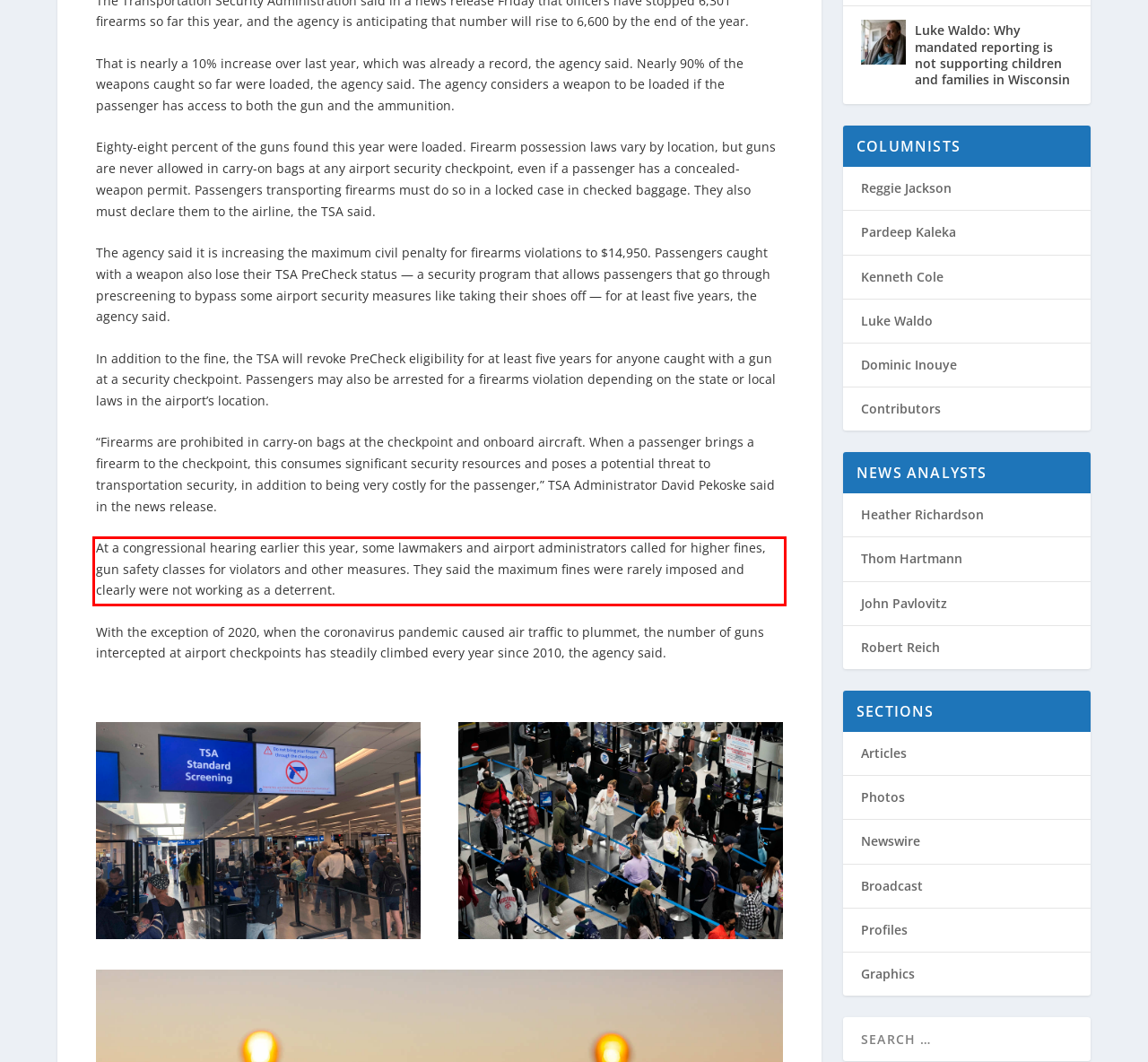Given a screenshot of a webpage containing a red bounding box, perform OCR on the text within this red bounding box and provide the text content.

At a congressional hearing earlier this year, some lawmakers and airport administrators called for higher fines, gun safety classes for violators and other measures. They said the maximum fines were rarely imposed and clearly were not working as a deterrent.